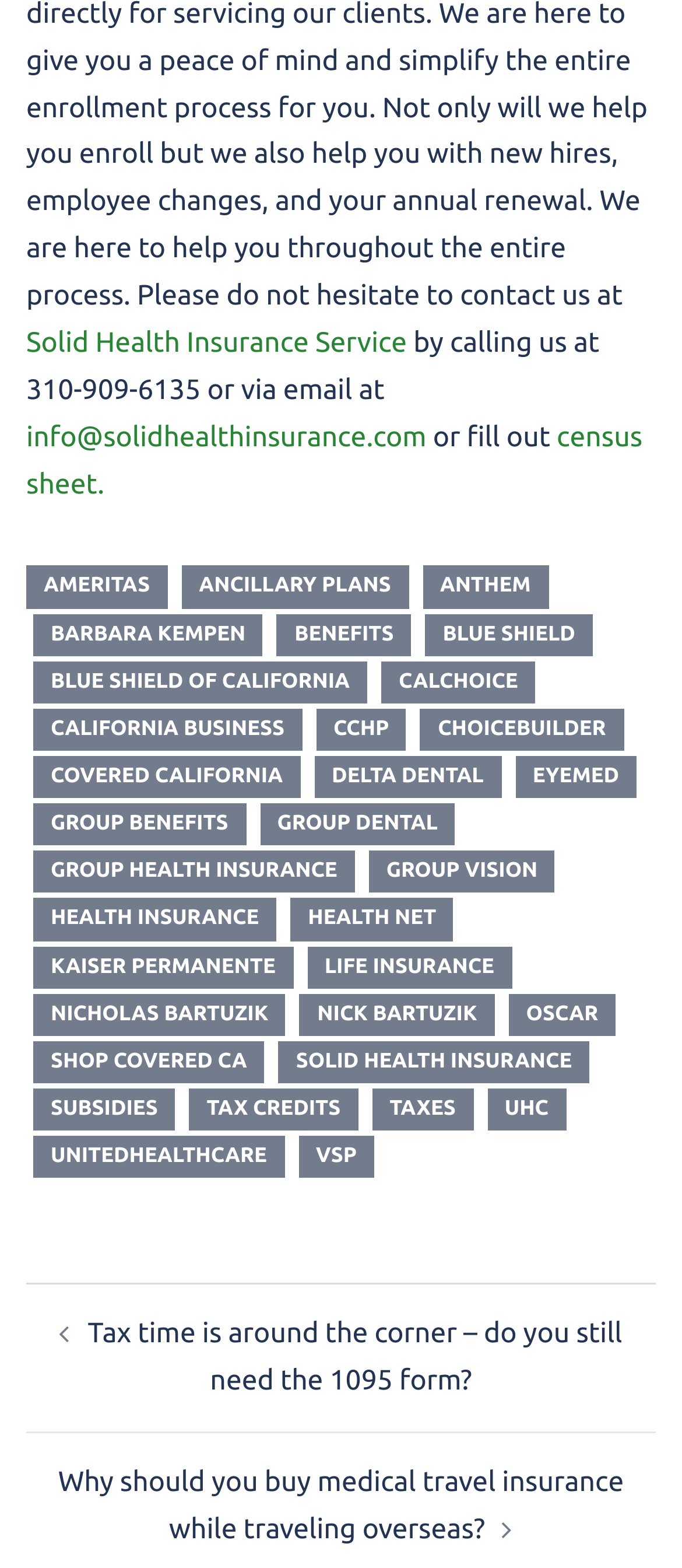Identify the bounding box coordinates for the element you need to click to achieve the following task: "Read about Tax time is around the corner – do you still need the 1095 form?". Provide the bounding box coordinates as four float numbers between 0 and 1, in the form [left, top, right, bottom].

[0.129, 0.841, 0.912, 0.891]